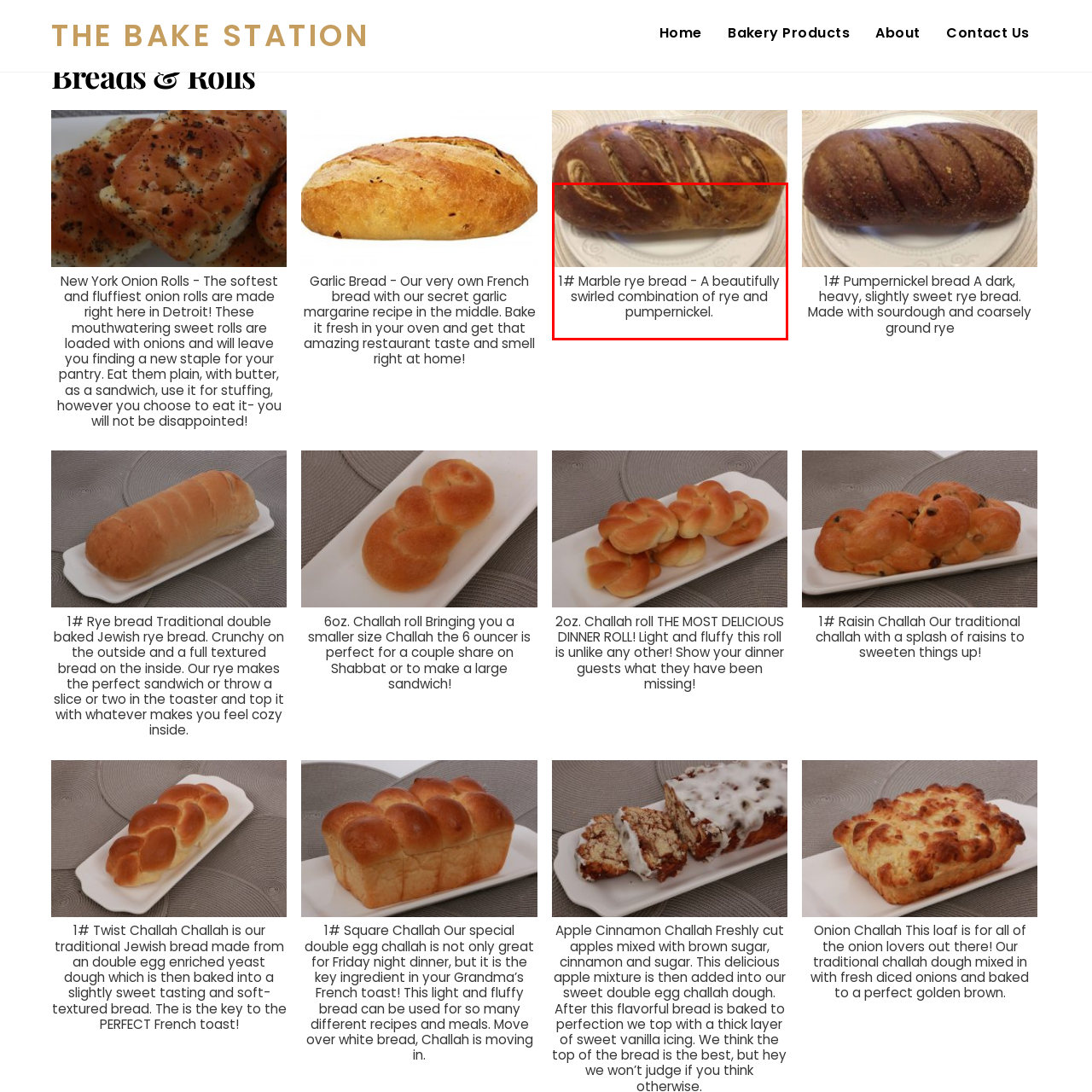What is the color of the plate?
Analyze the image enclosed by the red bounding box and reply with a one-word or phrase answer.

White